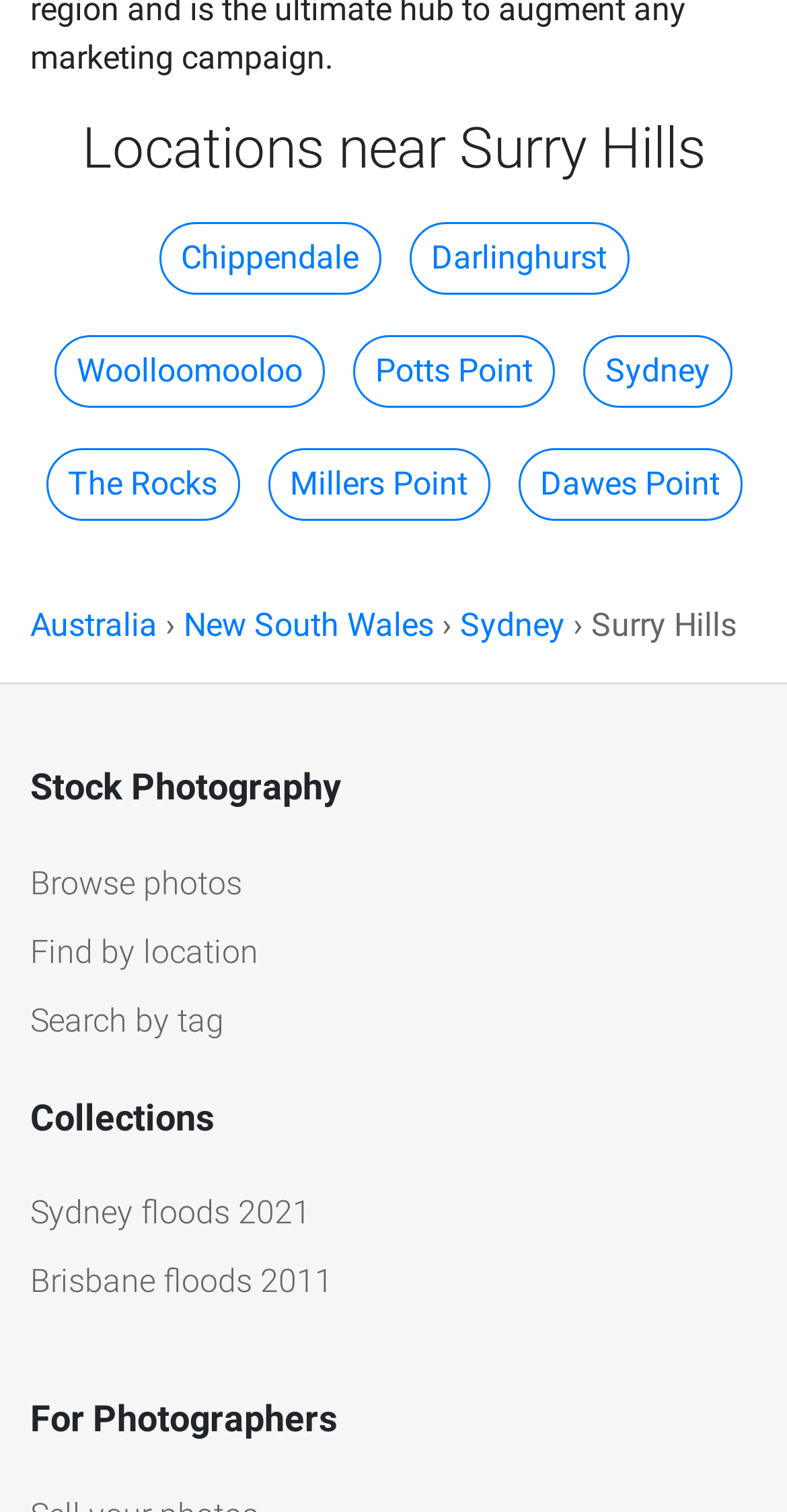Identify the bounding box coordinates of the area you need to click to perform the following instruction: "Search for stock photography".

[0.038, 0.571, 0.308, 0.597]